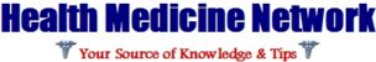Provide a single word or phrase answer to the question: 
What is the mission of the Health Medicine Network?

to provide insights and education